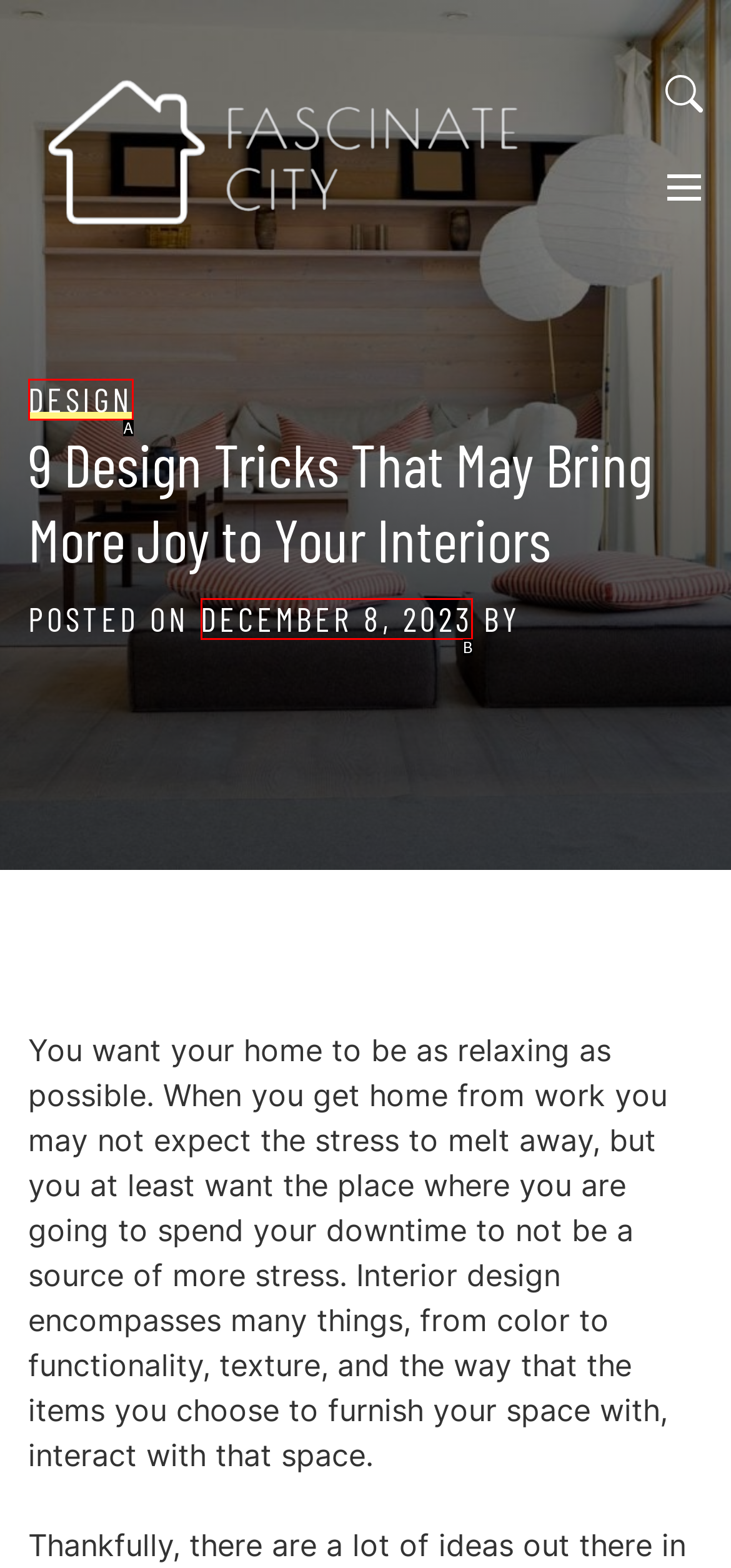From the given choices, identify the element that matches: December 8, 2023
Answer with the letter of the selected option.

B